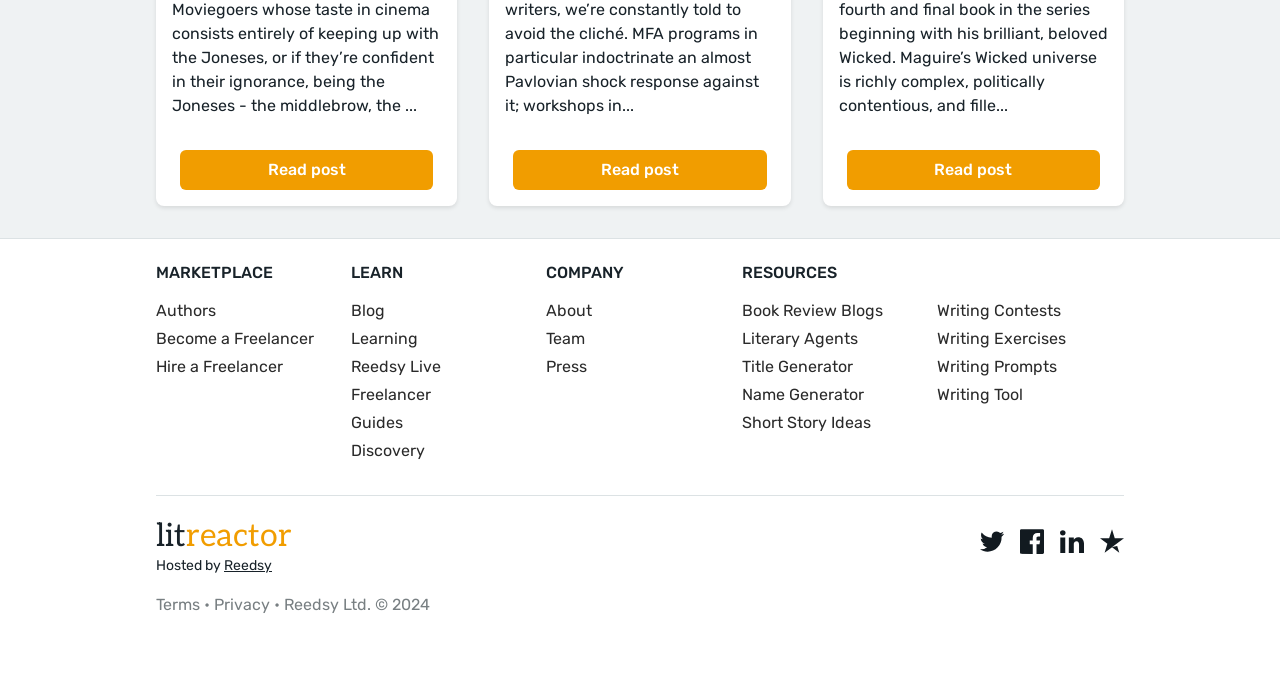Using the description: "Gallery", determine the UI element's bounding box coordinates. Ensure the coordinates are in the format of four float numbers between 0 and 1, i.e., [left, top, right, bottom].

None